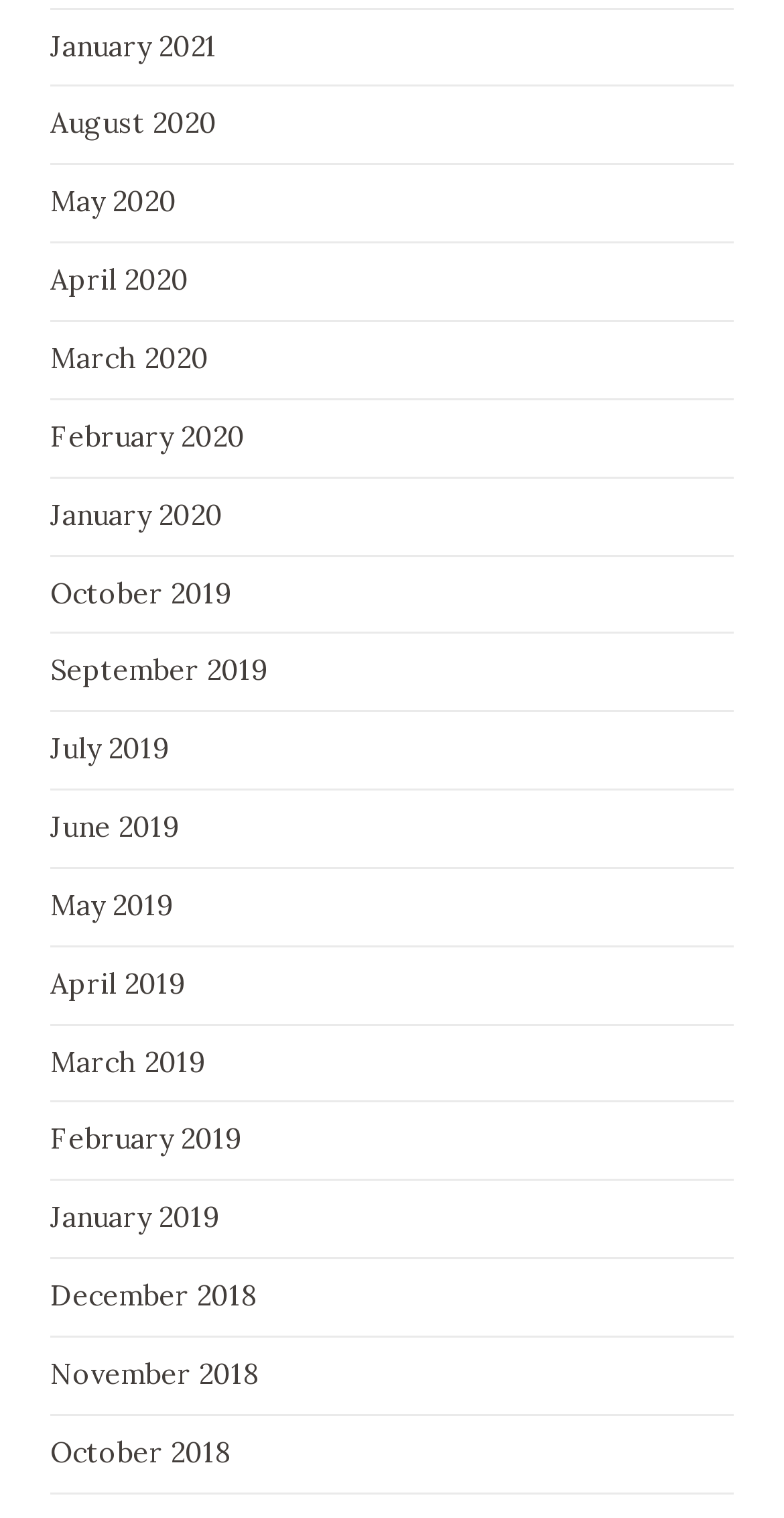Are the links arranged in chronological order?
Using the information from the image, answer the question thoroughly.

I analyzed the sequence of links and their corresponding months. The links are arranged in reverse chronological order, with the most recent month (January 2021) at the top and the earliest month (January 2018) at the bottom.